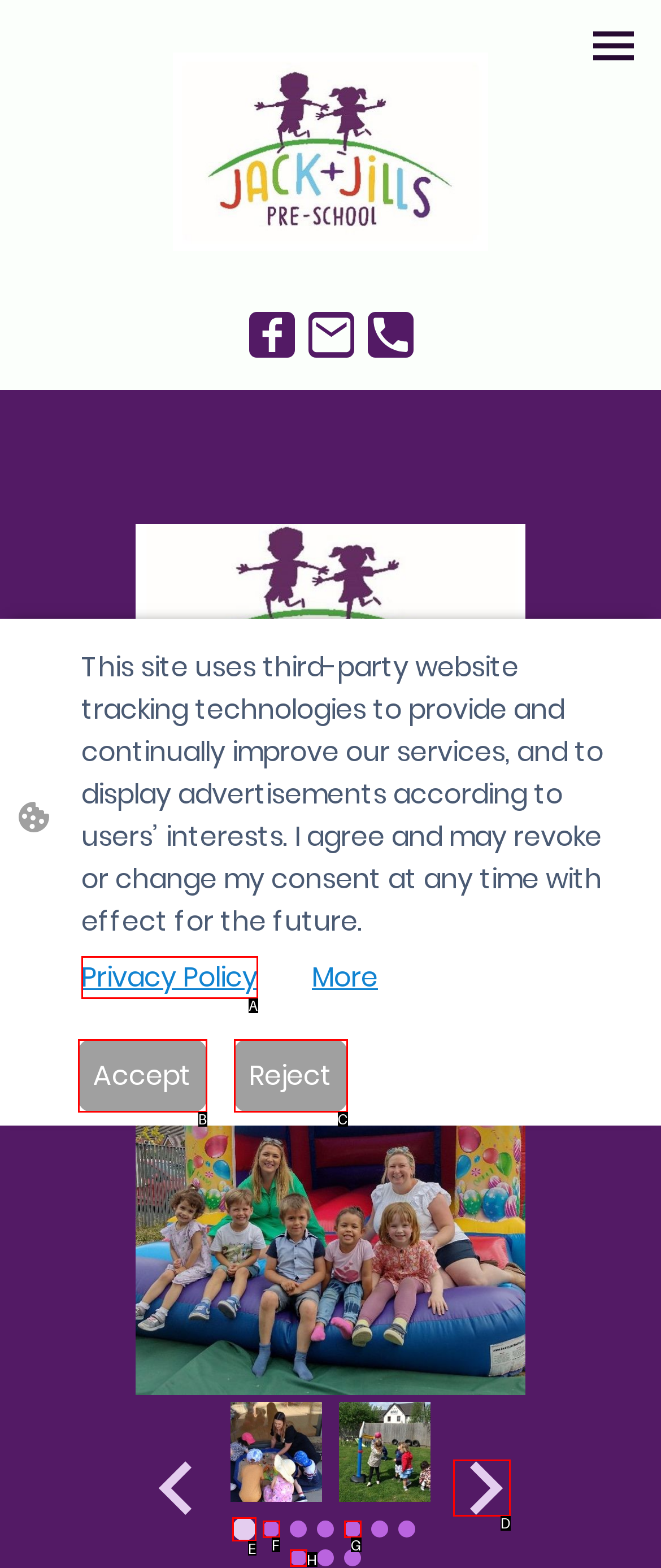Select the HTML element that needs to be clicked to carry out the task: View the next slide
Provide the letter of the correct option.

D